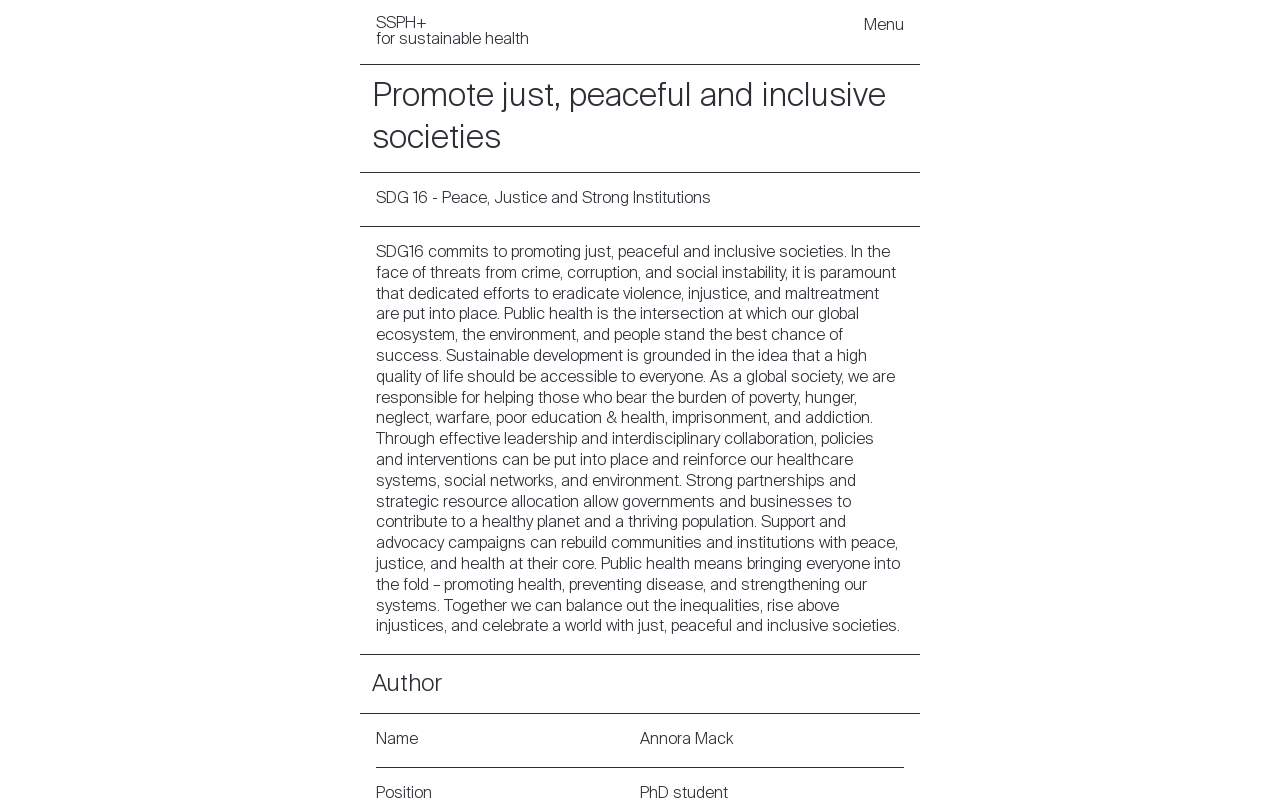Determine the bounding box coordinates for the UI element matching this description: "Sustainable Development Goals".

[0.281, 0.395, 0.719, 0.472]